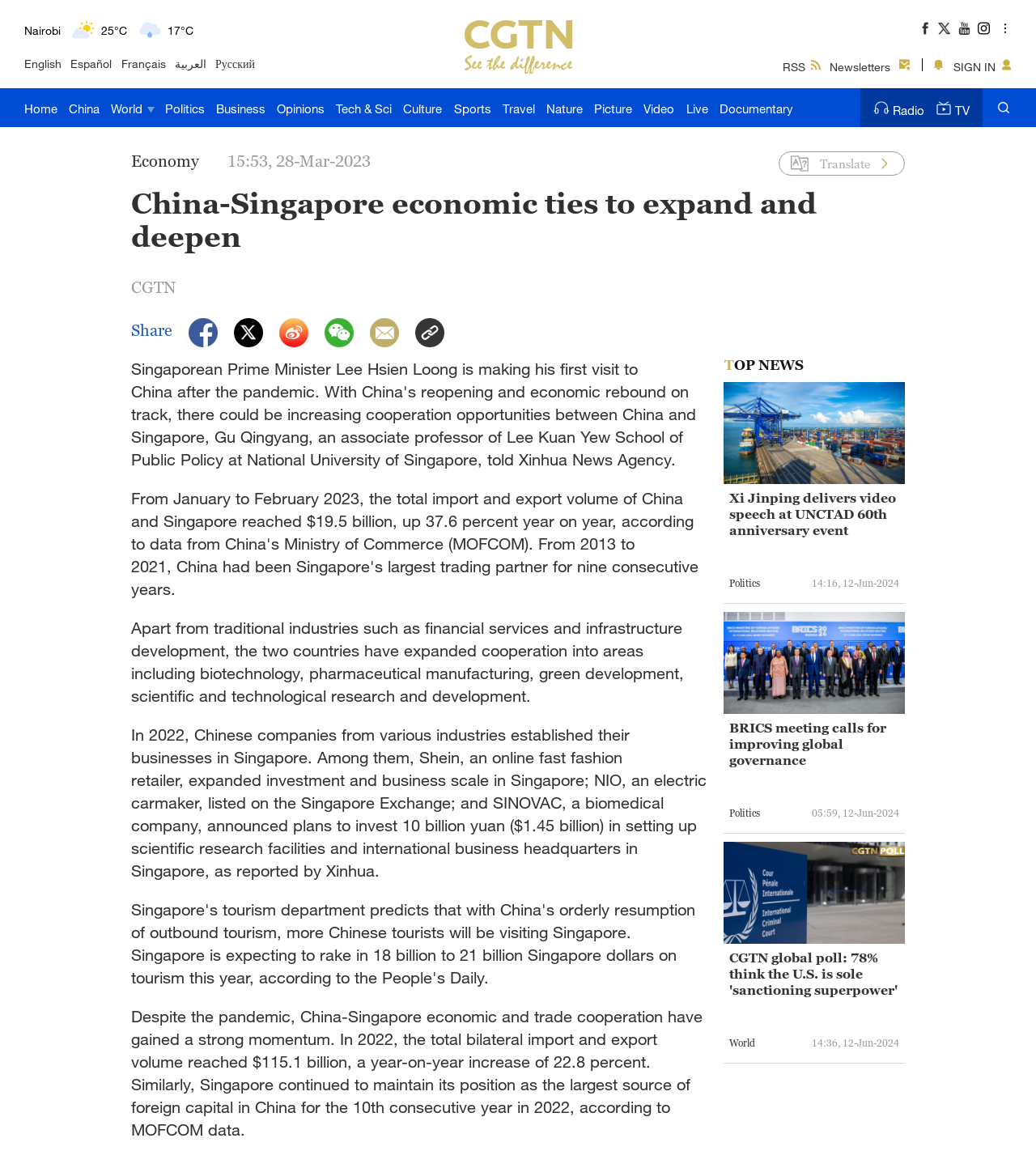Can you determine the bounding box coordinates of the area that needs to be clicked to fulfill the following instruction: "Visit the Dribbble page"?

None